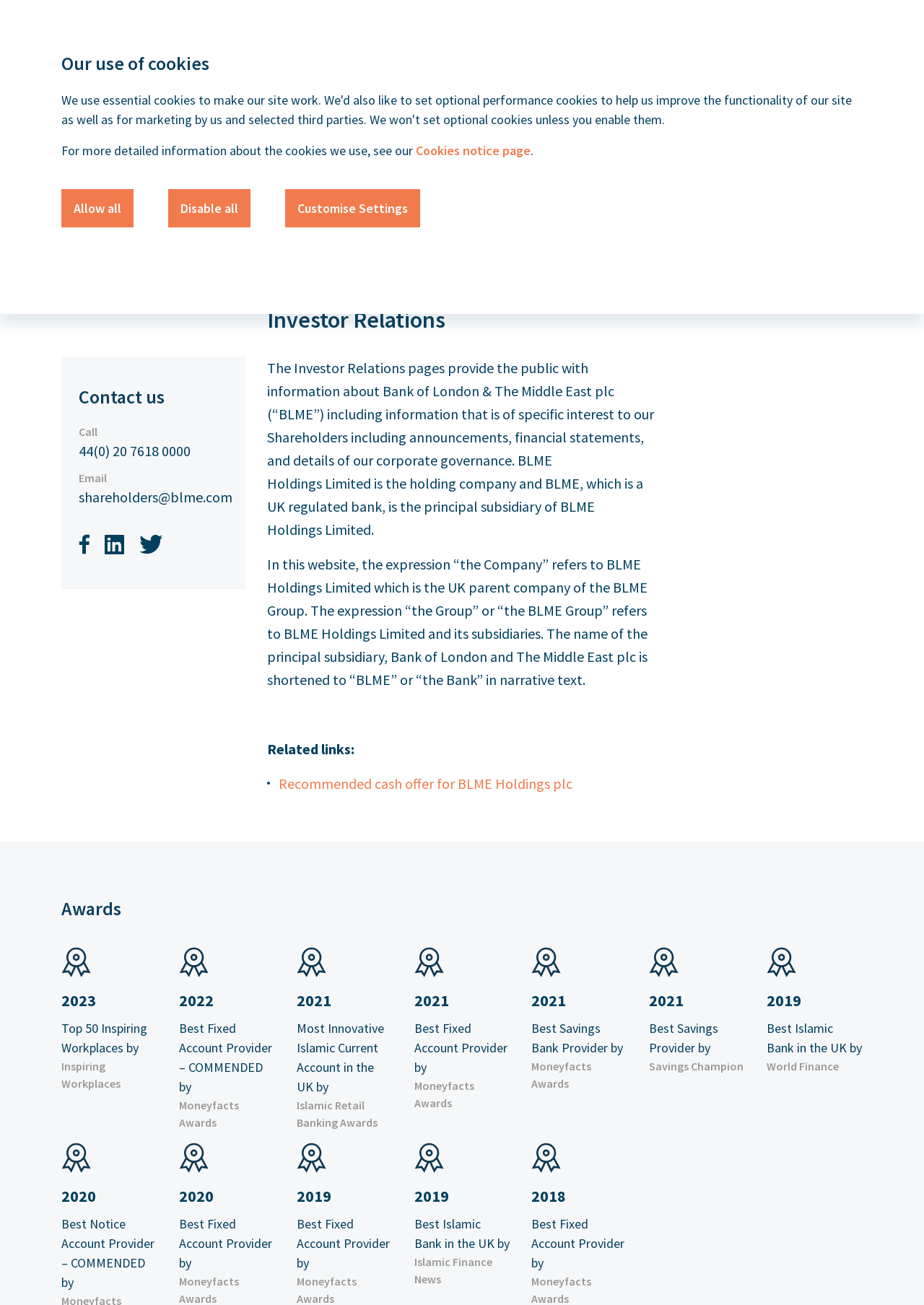Provide your answer in a single word or phrase: 
What is the email address to contact?

shareholders@blme.com